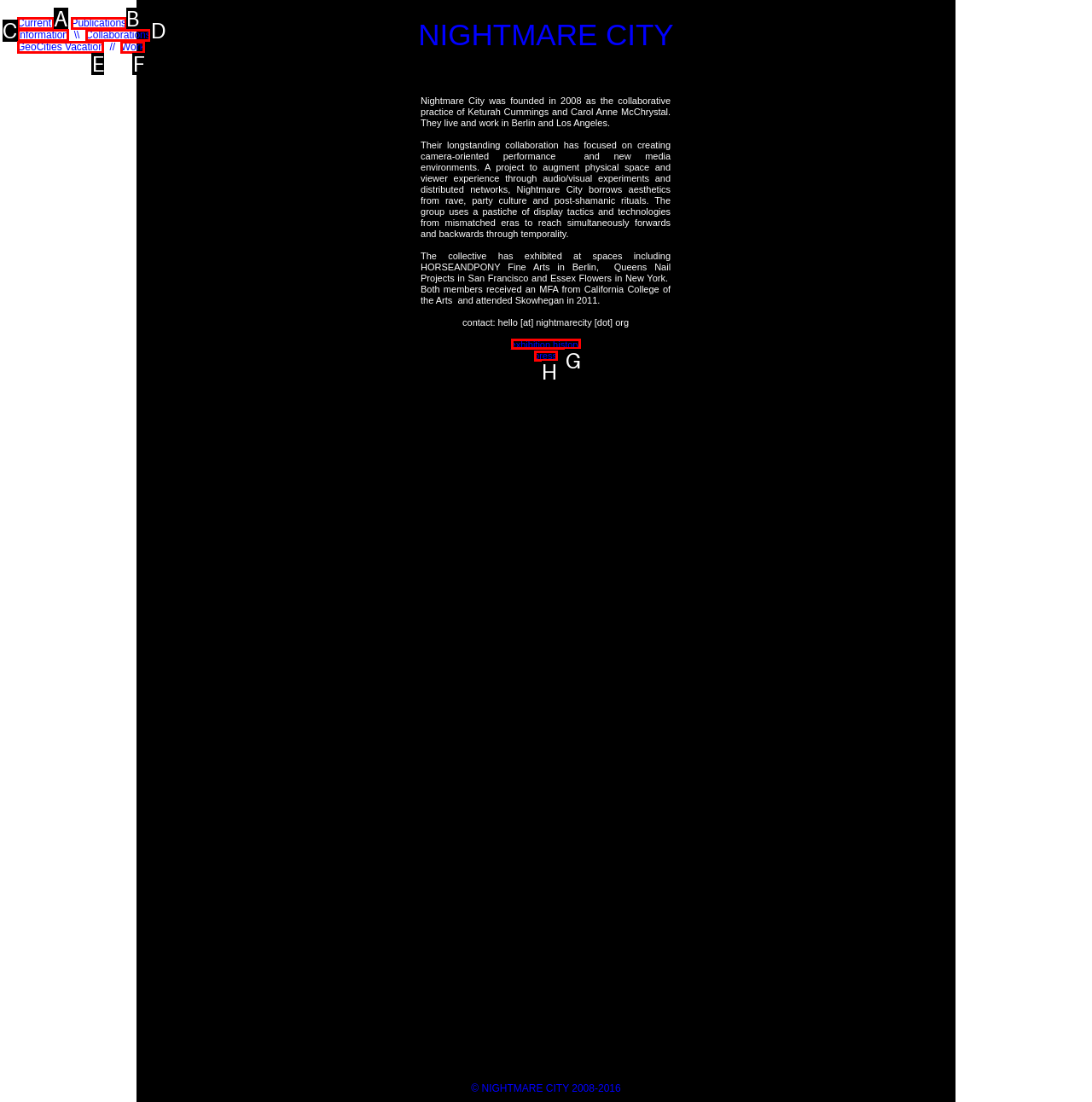Determine the letter of the UI element that you need to click to perform the task: Check the exhibition history.
Provide your answer with the appropriate option's letter.

G